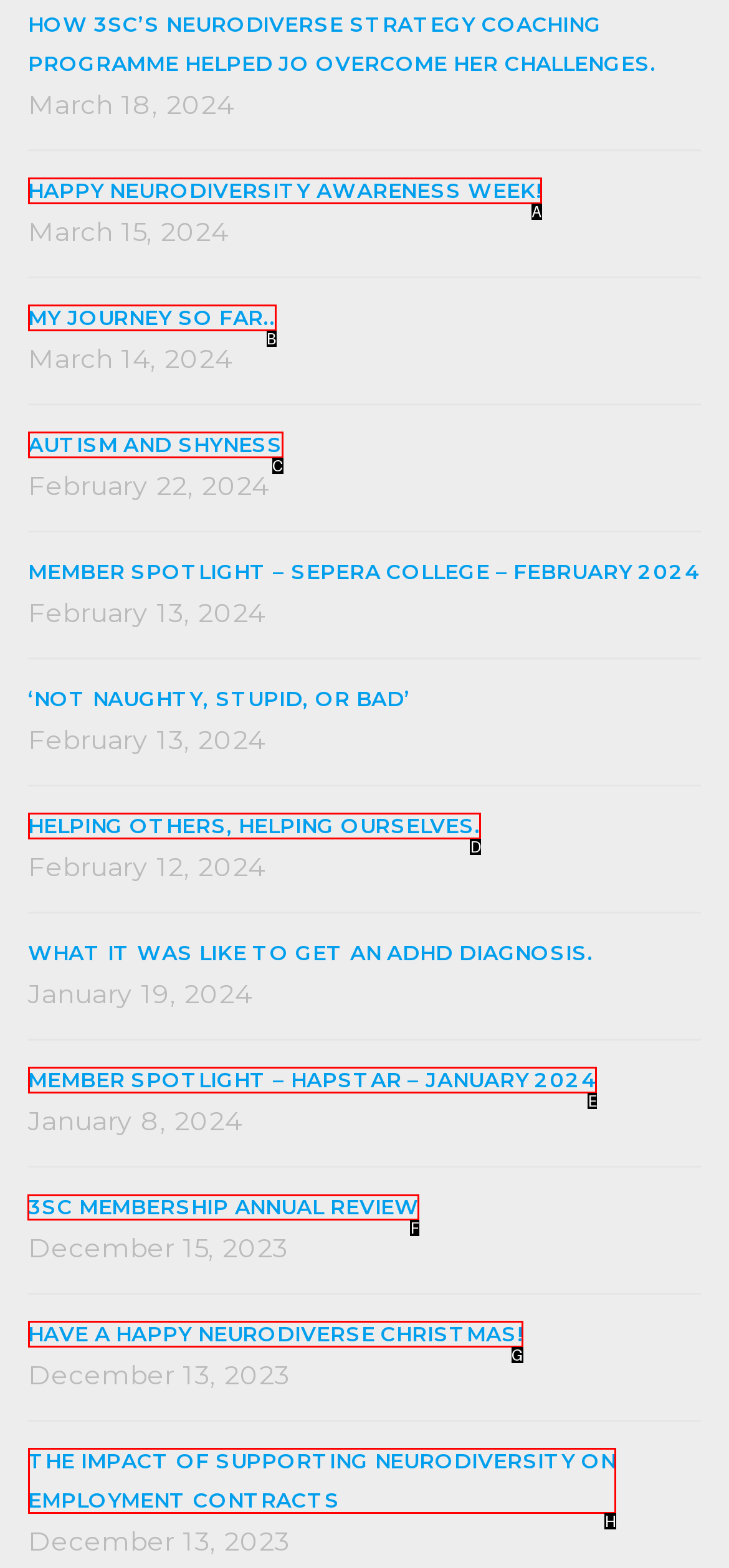Point out the letter of the HTML element you should click on to execute the task: View the 3SC membership annual review
Reply with the letter from the given options.

F